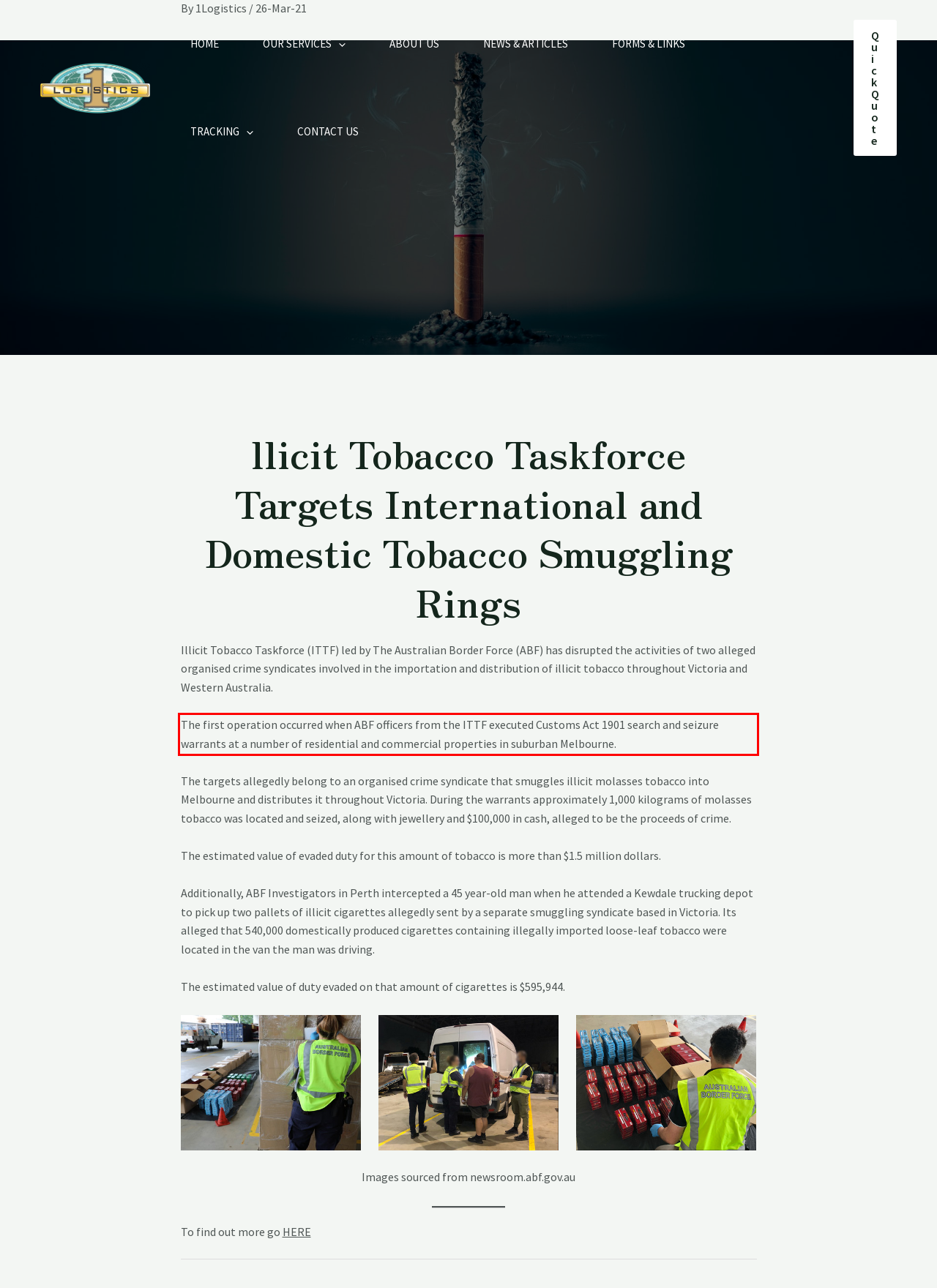Inspect the webpage screenshot that has a red bounding box and use OCR technology to read and display the text inside the red bounding box.

The first operation occurred when ABF officers from the ITTF executed Customs Act 1901 search and seizure warrants at a number of residential and commercial properties in suburban Melbourne.